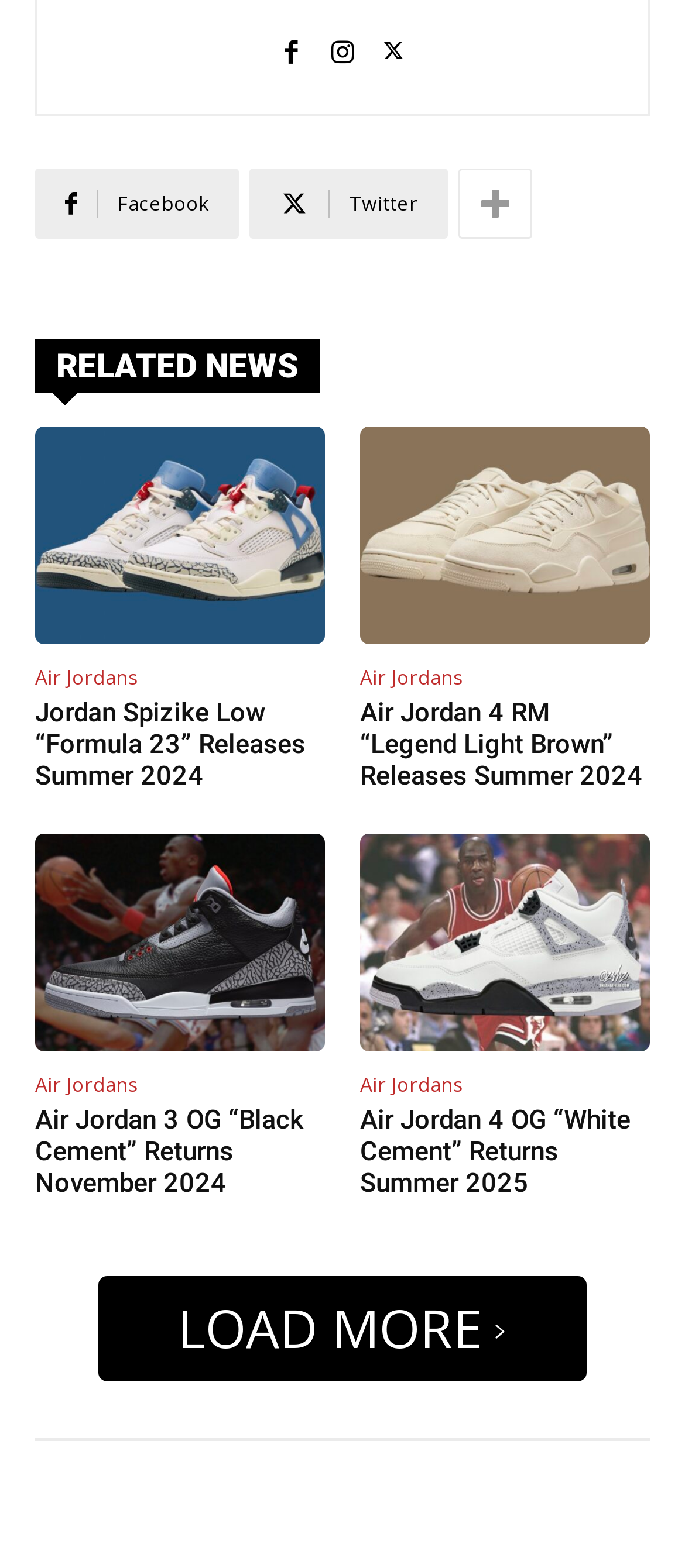Specify the bounding box coordinates of the area to click in order to execute this command: 'Enter your name'. The coordinates should consist of four float numbers ranging from 0 to 1, and should be formatted as [left, top, right, bottom].

None